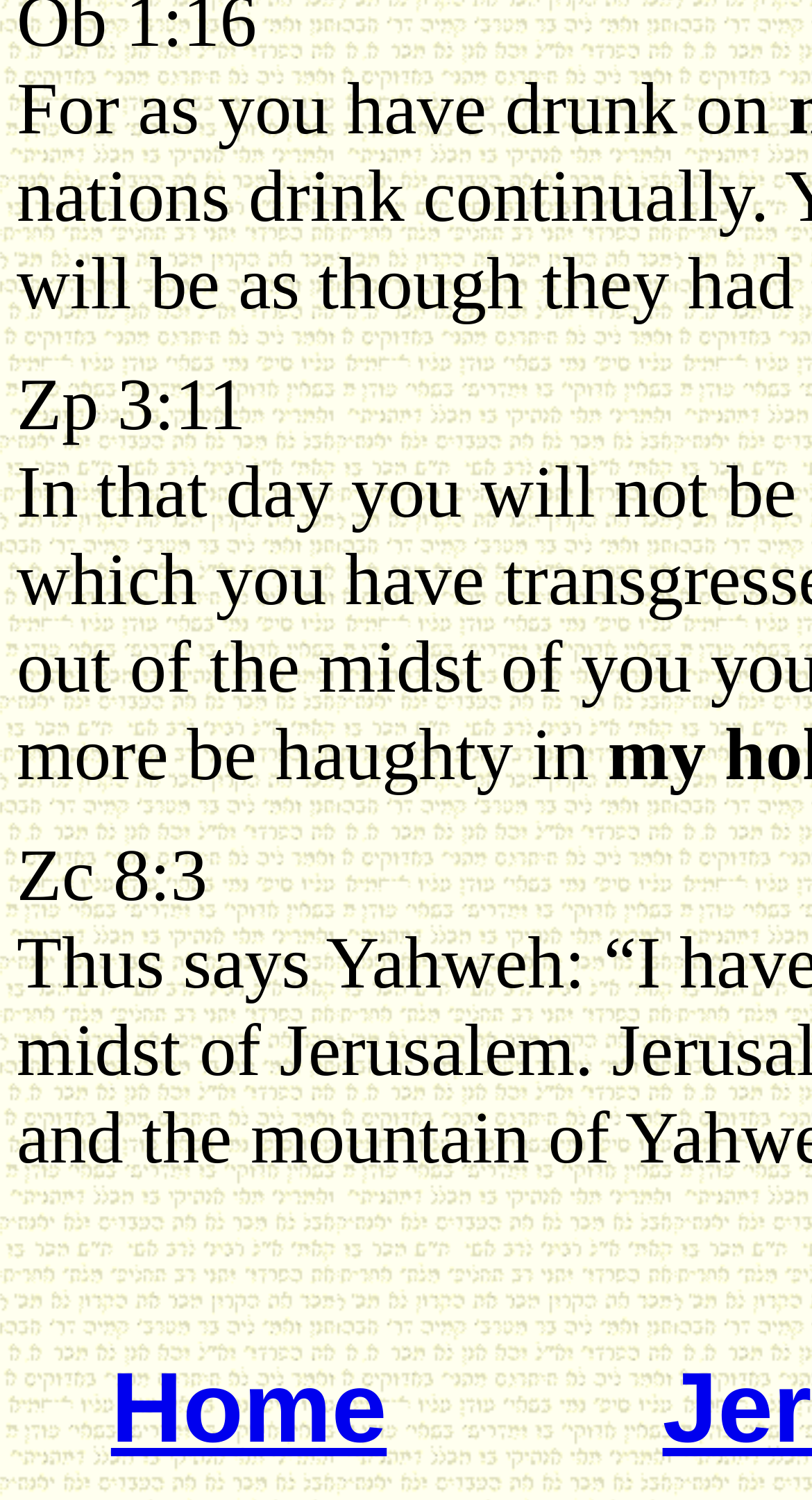Identify the coordinates of the bounding box for the element described below: "Home". Return the coordinates as four float numbers between 0 and 1: [left, top, right, bottom].

[0.137, 0.903, 0.476, 0.976]